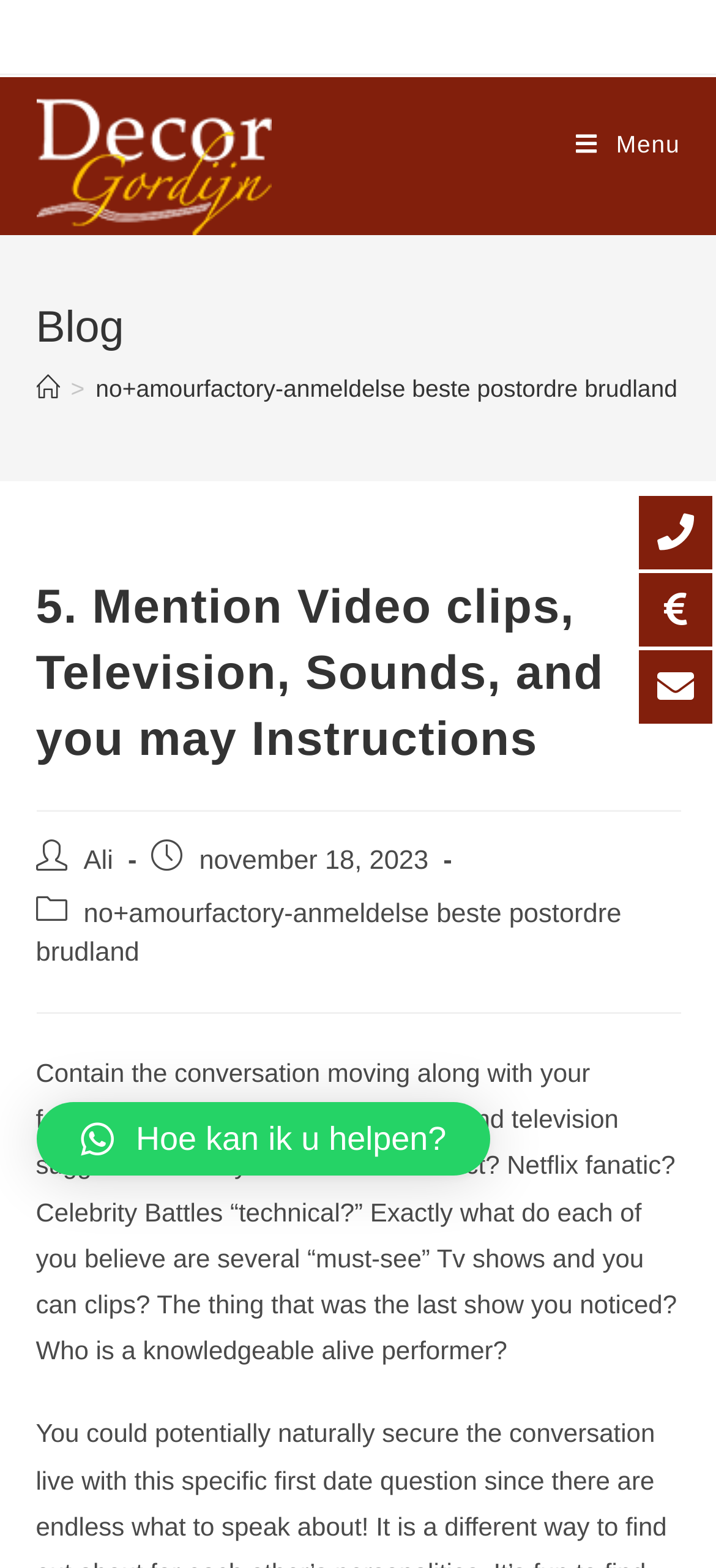Identify the bounding box coordinates of the section to be clicked to complete the task described by the following instruction: "Ask for help". The coordinates should be four float numbers between 0 and 1, formatted as [left, top, right, bottom].

[0.051, 0.703, 0.685, 0.75]